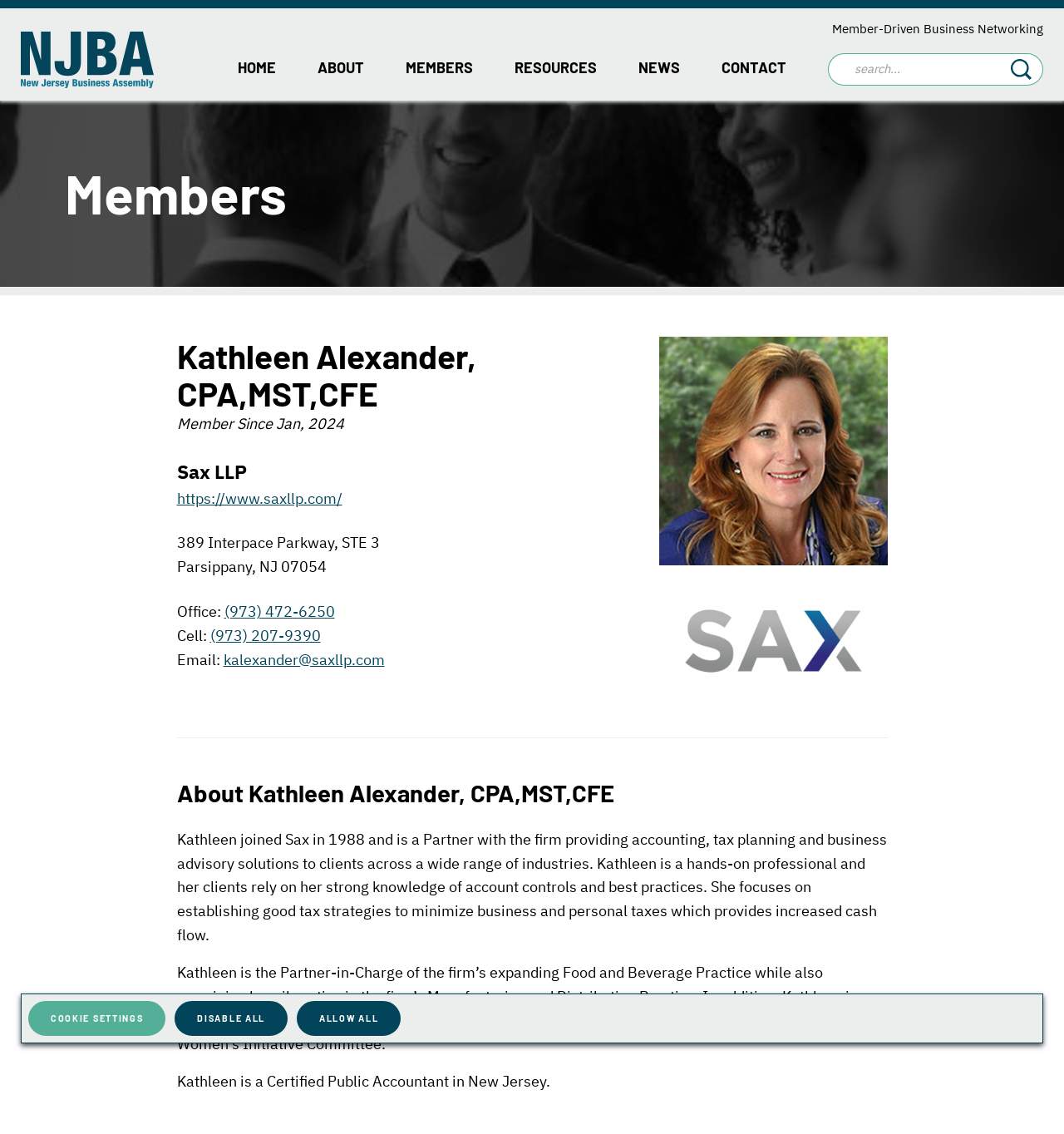Find and provide the bounding box coordinates for the UI element described with: "Members".

[0.362, 0.04, 0.464, 0.089]